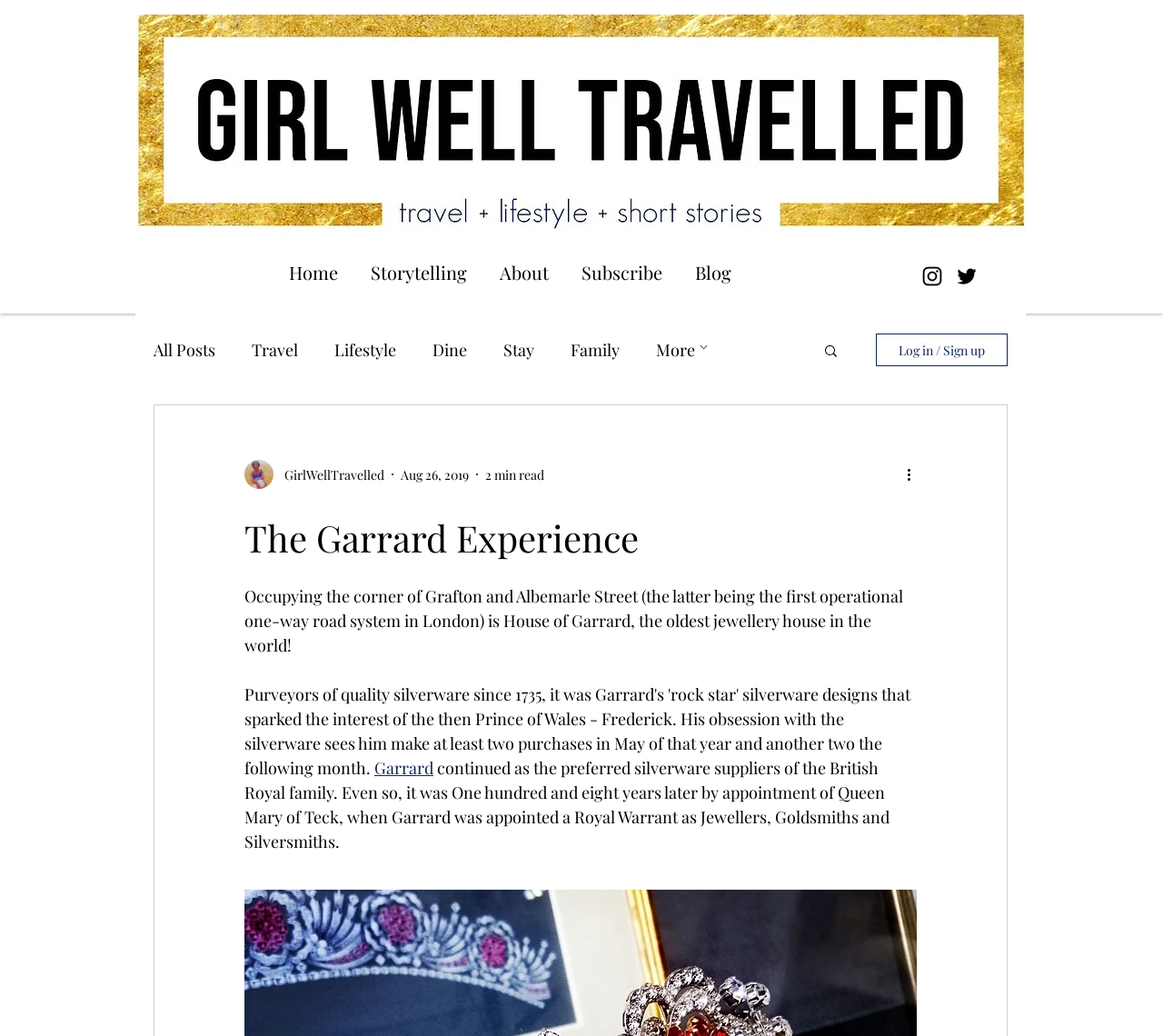Provide a thorough summary of the webpage.

The webpage is about the Garrard Experience, with a prominent heading at the top center of the page. Below the heading, there is a large image that spans almost the entire width of the page. 

At the top left of the page, there is a navigation menu with links to "Home", "Storytelling", "About", "Subscribe", and "Blog". To the right of this menu, there is a social bar with links to Instagram and Twitter, each accompanied by an icon. 

On the top right of the page, there is a search button with a magnifying glass icon. Next to it, there is a button to log in or sign up, accompanied by a writer's picture and some text that reads "GirlWellTravelled" and "Aug 26, 2019". 

Below the search button, there is a section with a heading that reads "The Garrard Experience". This section contains a paragraph of text that describes the history of House of Garrard, the oldest jewellery house in the world. The text mentions that it is located on the corner of Grafton and Albemarle Street, and that it was appointed a Royal Warrant as Jewellers, Goldsmiths and Silversmiths by Queen Mary of Teck. 

To the left of this section, there is a navigation menu with links to different blog categories, including "All Posts", "Travel", "Lifestyle", "Dine", "Stay", and "Family". There is also a "More" button with an arrow icon.